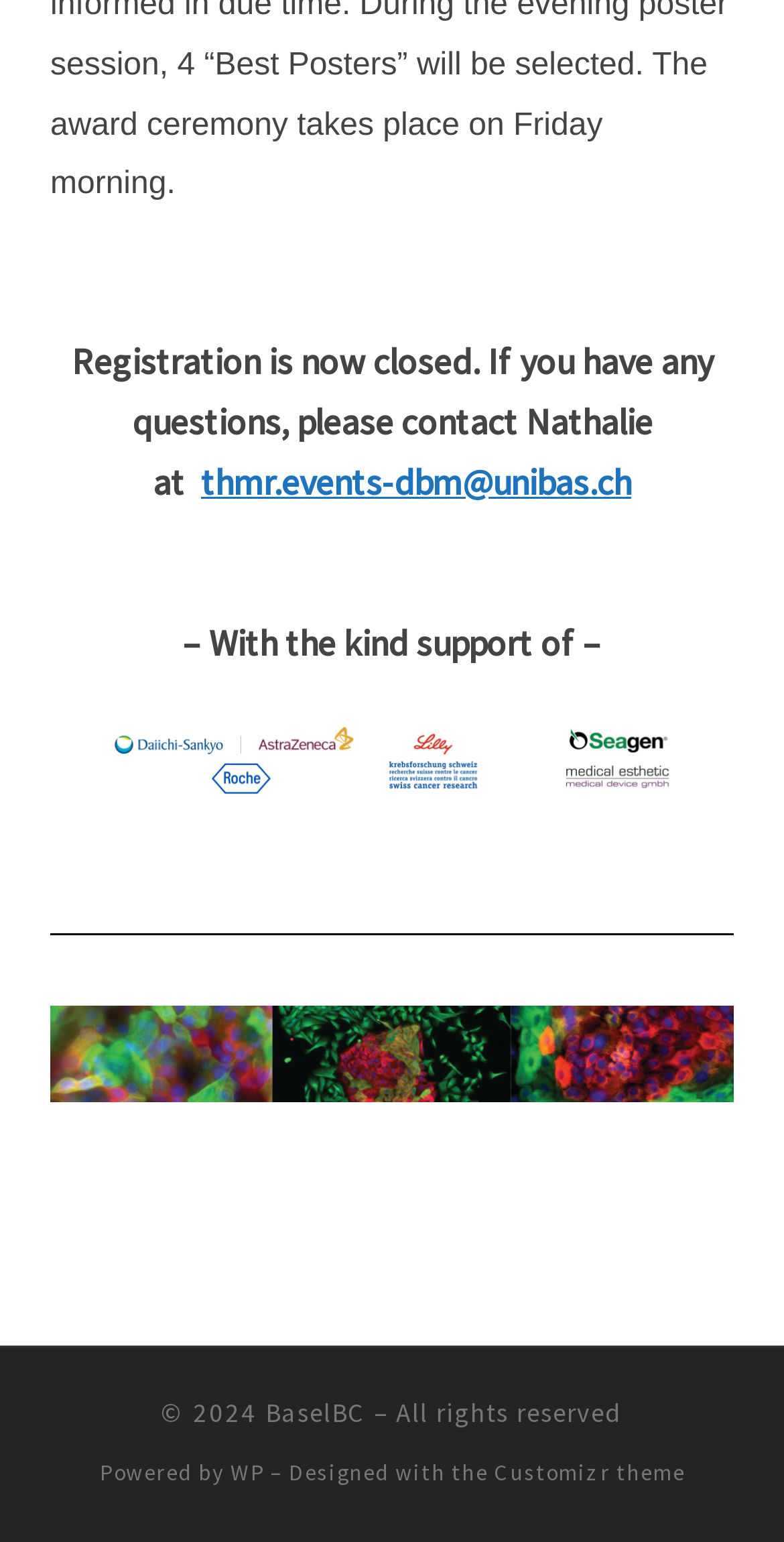What is the name of the theme used to design the webpage?
From the details in the image, answer the question comprehensively.

The webpage credits the design to the 'Customizr theme' which is mentioned at the bottom of the webpage, stating 'Designed with the Customizr theme'.